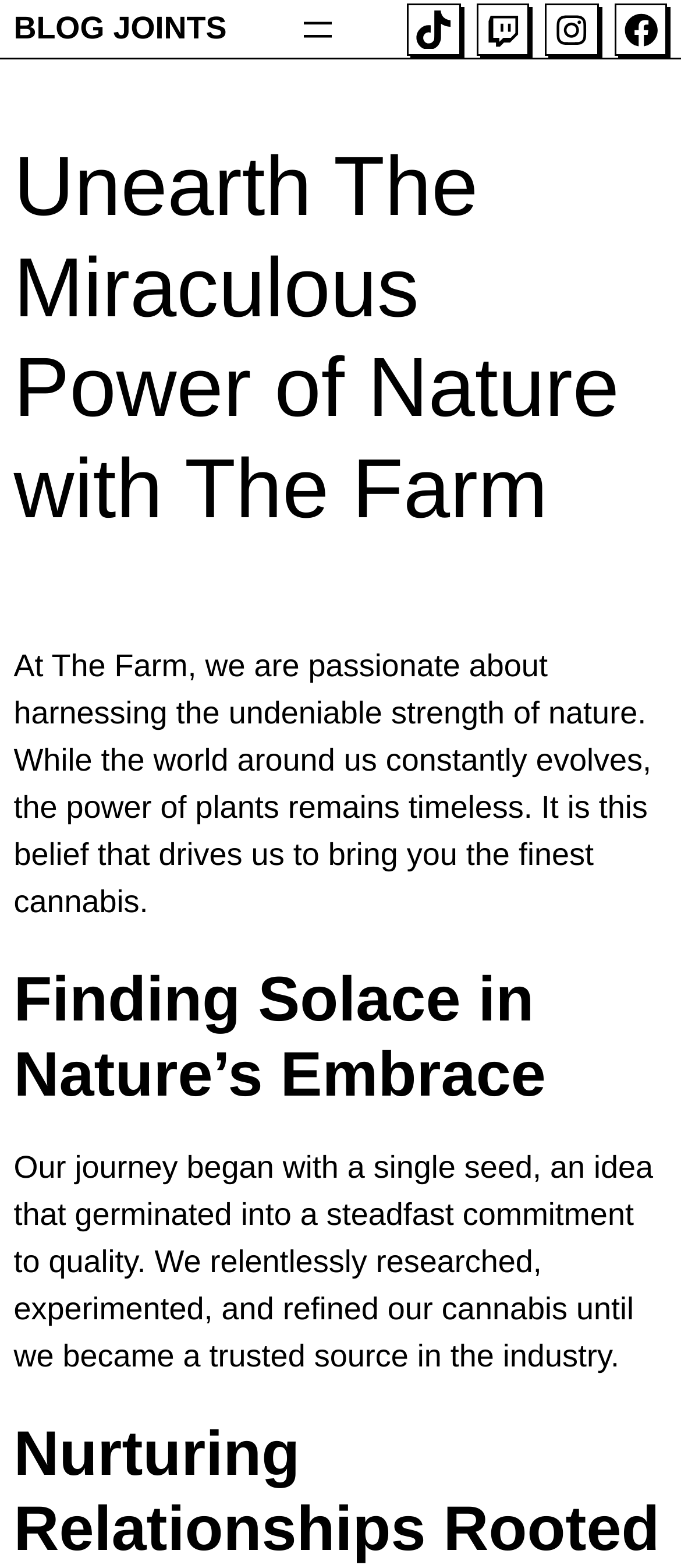Create a full and detailed caption for the entire webpage.

The webpage is a blog titled "Blog Joints" with a focus on the power of nature, specifically cannabis. At the top left, there is a heading "BLOG JOINTS" which is also a link. Next to it, on the right, is a button labeled "Open menu". 

On the top right, there are four social media links: TikTok, Twitch, Instagram, and Facebook, arranged horizontally. 

Below the top section, there is a larger heading "Unearth The Miraculous Power of Nature with The Farm" that spans almost the entire width of the page. 

Underneath this heading, there is a paragraph of text that describes the passion of the blog authors for harnessing the power of nature, specifically plants, and their commitment to bringing high-quality cannabis to their audience. 

Further down, there is another heading "Finding Solace in Nature’s Embrace" followed by a longer paragraph of text that tells the story of how the blog authors began their journey with a single seed and eventually became a trusted source in the cannabis industry.